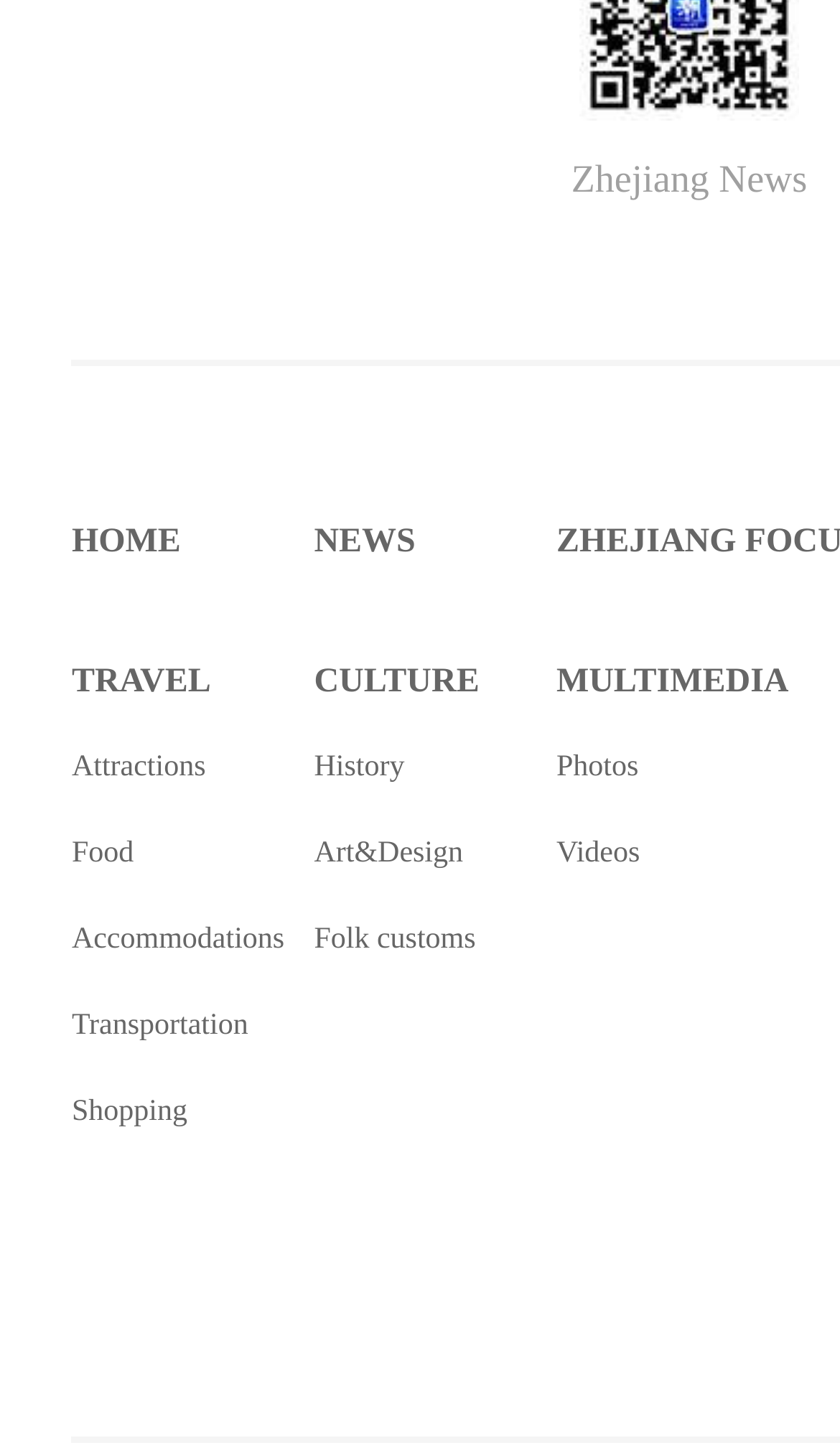Predict the bounding box of the UI element that fits this description: "MULTIMEDIA".

[0.662, 0.456, 0.939, 0.481]